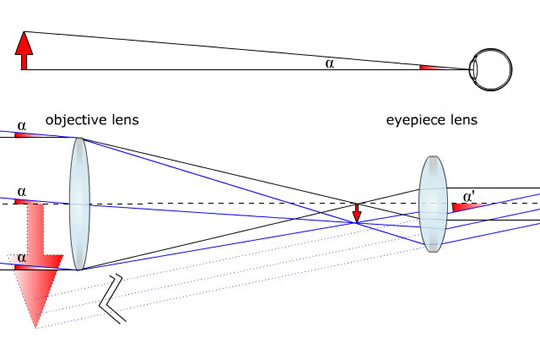With reference to the screenshot, provide a detailed response to the question below:
What is denoted by α in the diagram?

The angle of incidence, denoted by α, is the angle at which light rays from the distant object enter the objective lens, and it plays a crucial role in the functioning of the telescope.